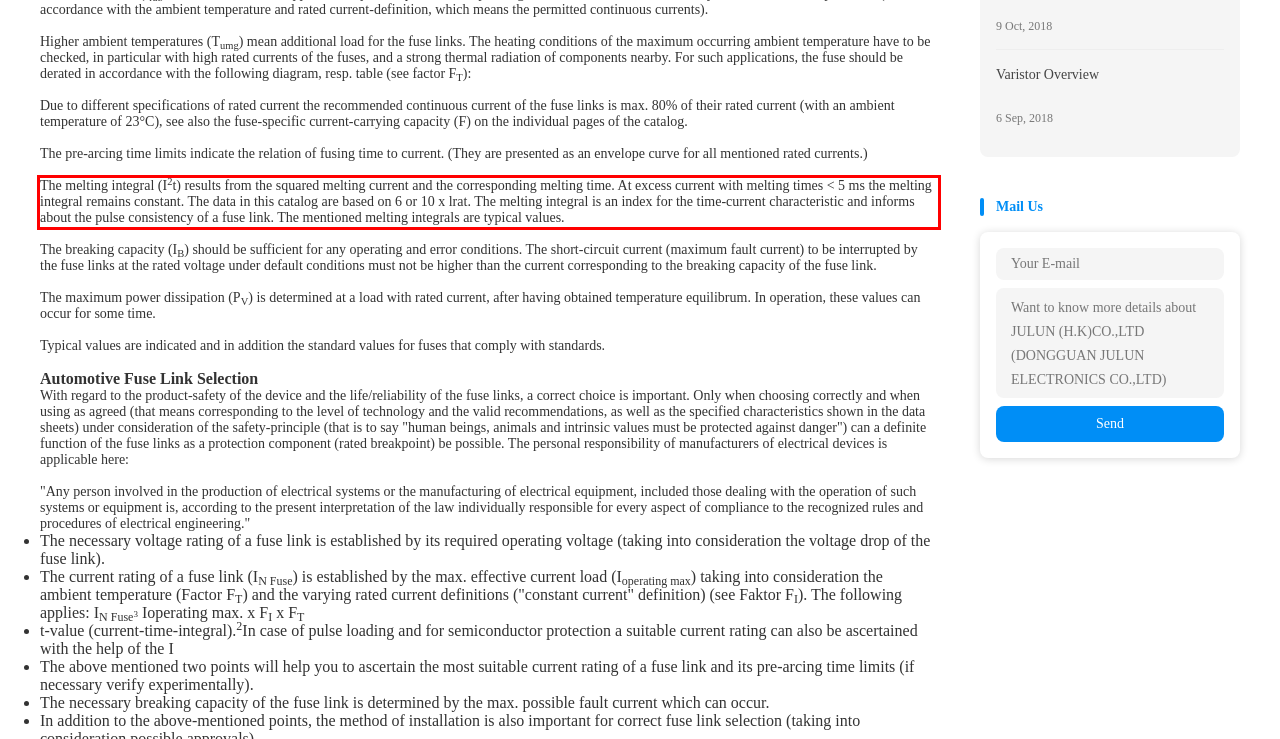You are given a screenshot showing a webpage with a red bounding box. Perform OCR to capture the text within the red bounding box.

The melting integral (I2t) results from the squared melting current and the corresponding melting time. At excess current with melting times < 5 ms the melting integral remains constant. The data in this catalog are based on 6 or 10 x lrat. The melting integral is an index for the time-current characteristic and informs about the pulse consistency of a fuse link. The mentioned melting integrals are typical values.